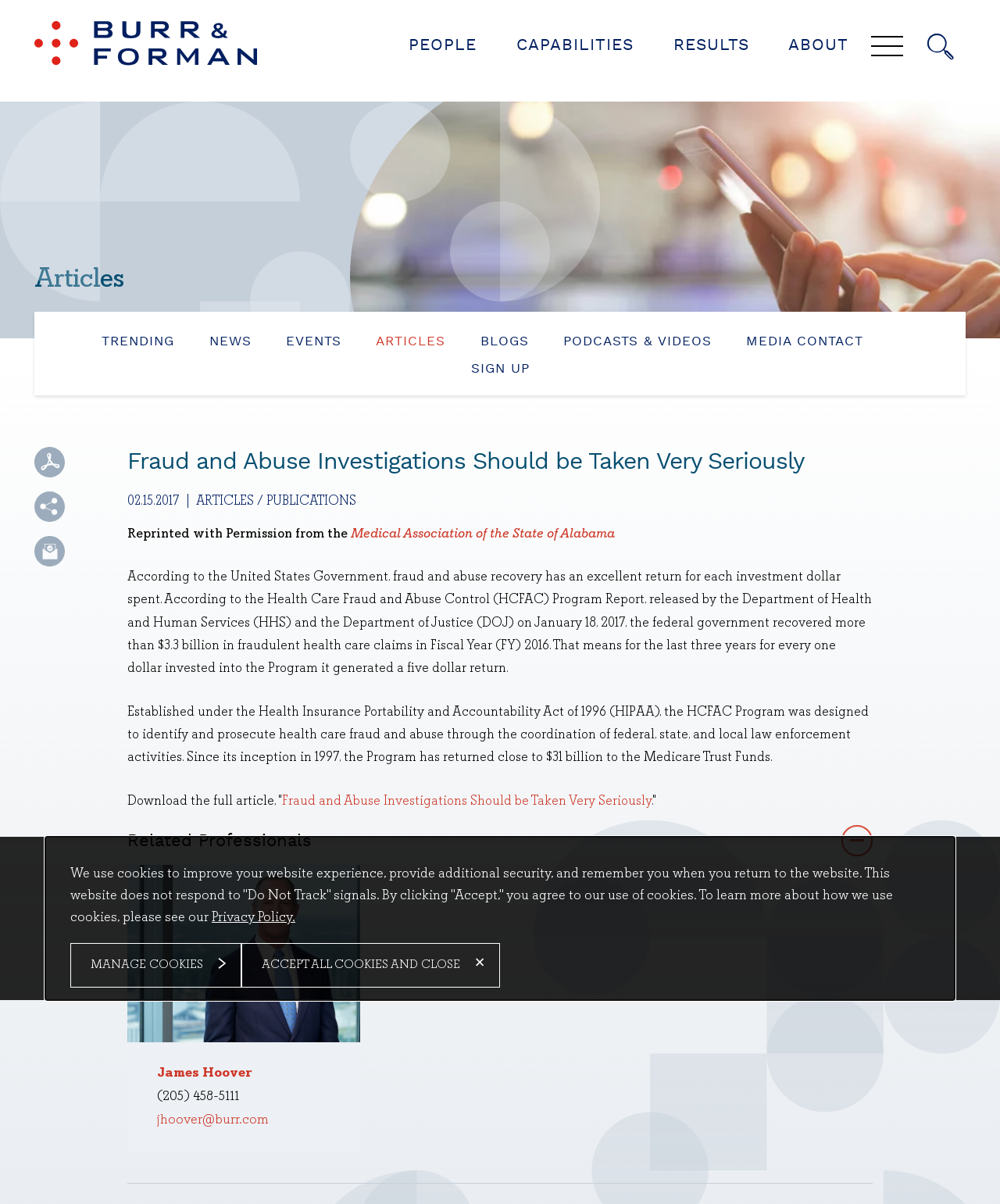Could you locate the bounding box coordinates for the section that should be clicked to accomplish this task: "Contact Jim Hoover".

[0.128, 0.719, 0.36, 0.865]